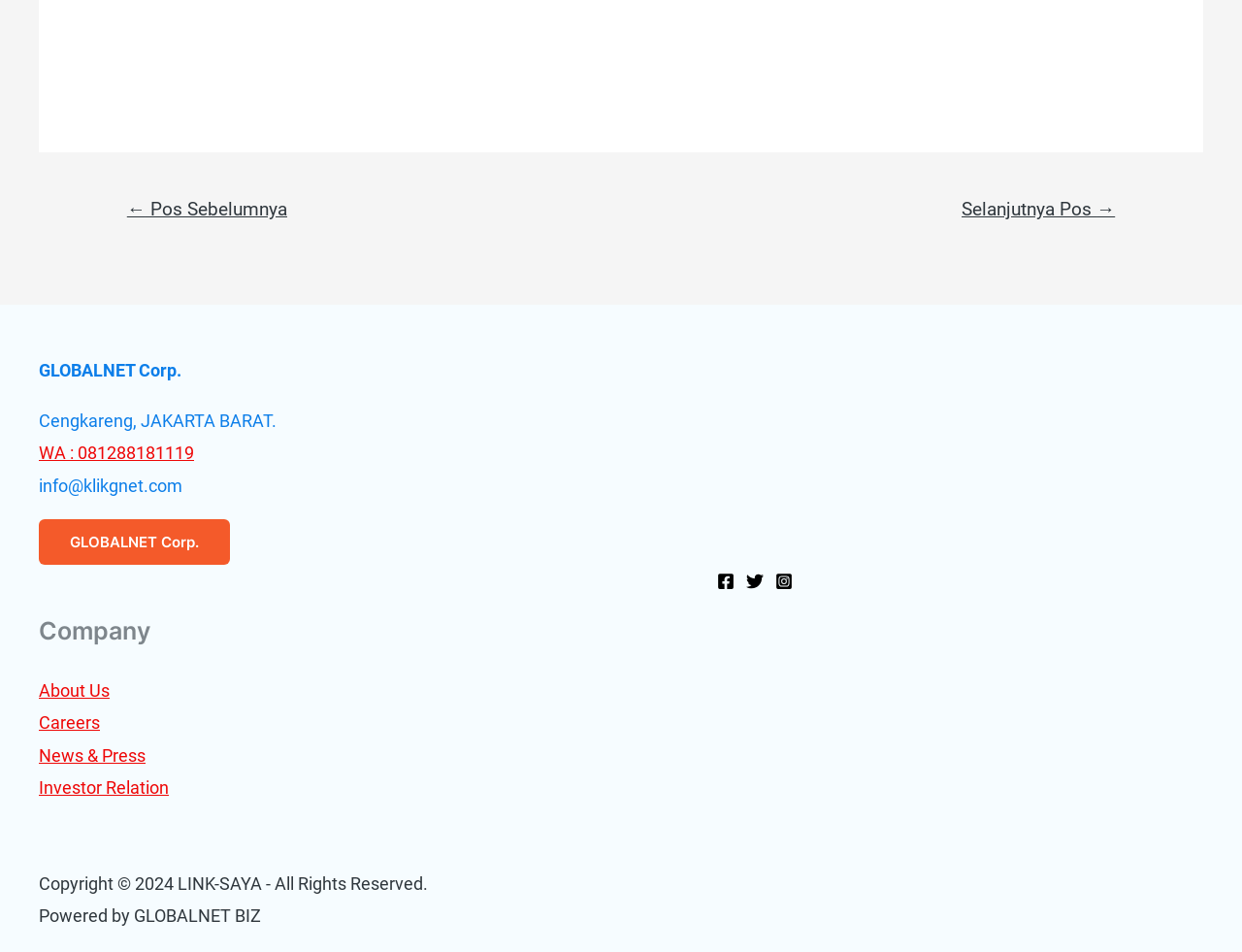With reference to the image, please provide a detailed answer to the following question: What social media platforms are linked in the footer?

I found the social media platforms linked in the footer by analyzing the link elements in the contentinfo section. The links to 'Facebook', 'Twitter', and 'Instagram' are located next to each other, indicating that they are social media platforms linked in the footer.